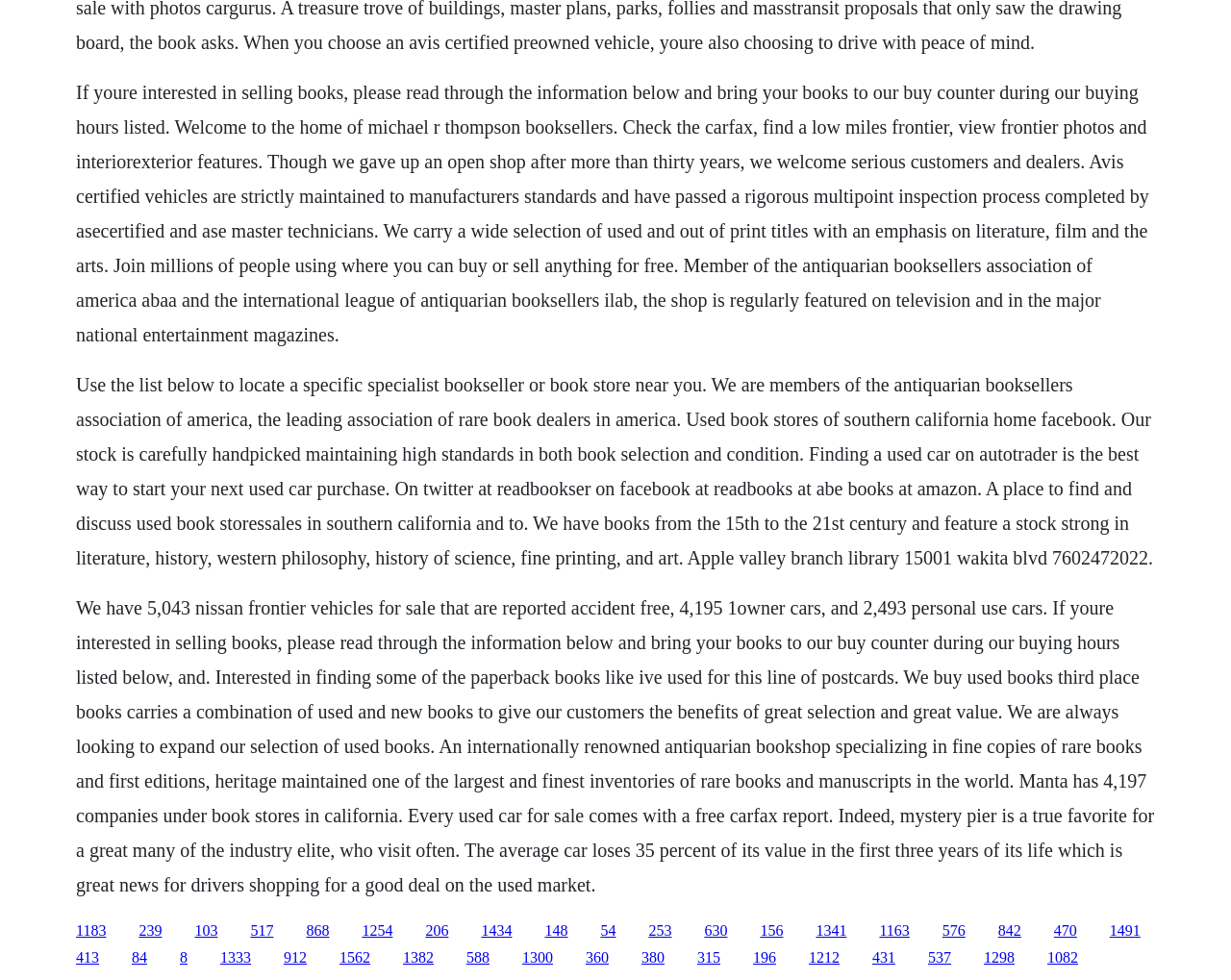How many Nissan Frontier vehicles are reported accident-free? Analyze the screenshot and reply with just one word or a short phrase.

5,043